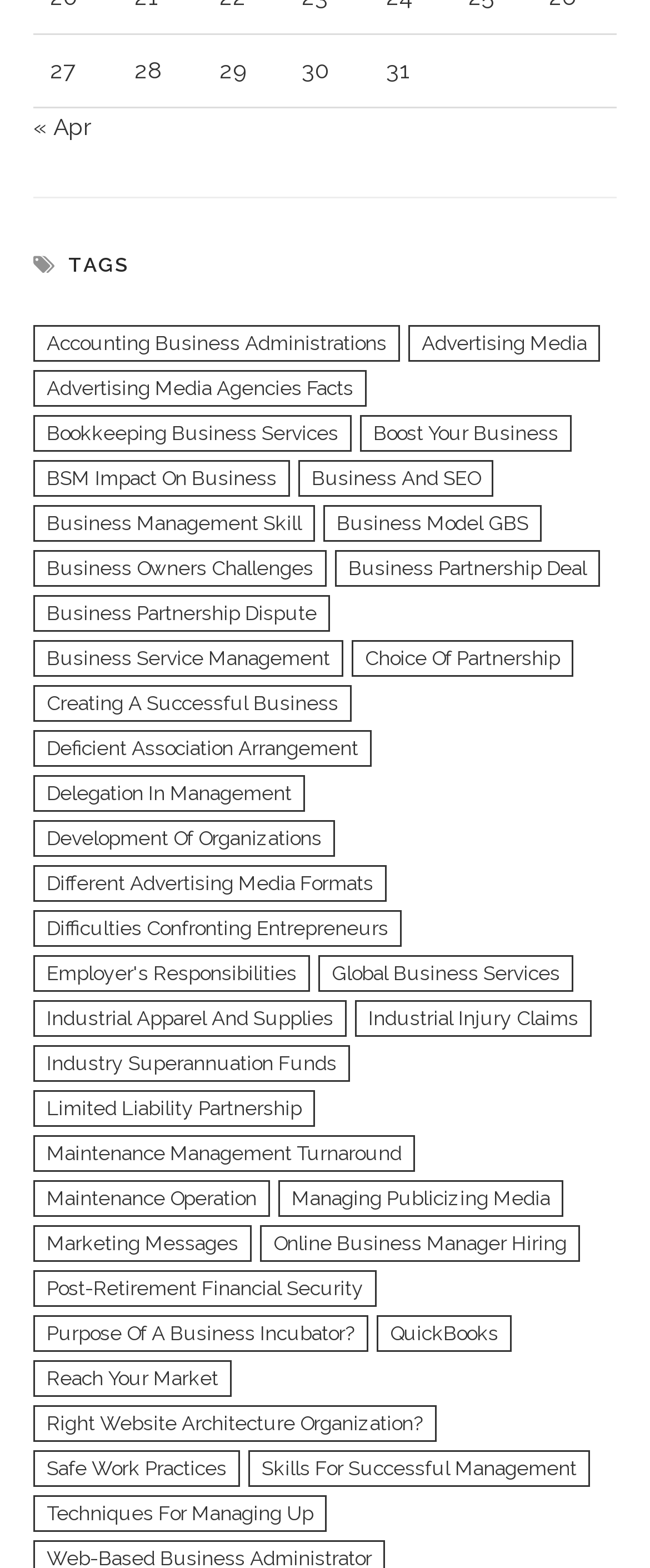What is the first tag listed?
Refer to the image and provide a one-word or short phrase answer.

Accounting Business Administrations